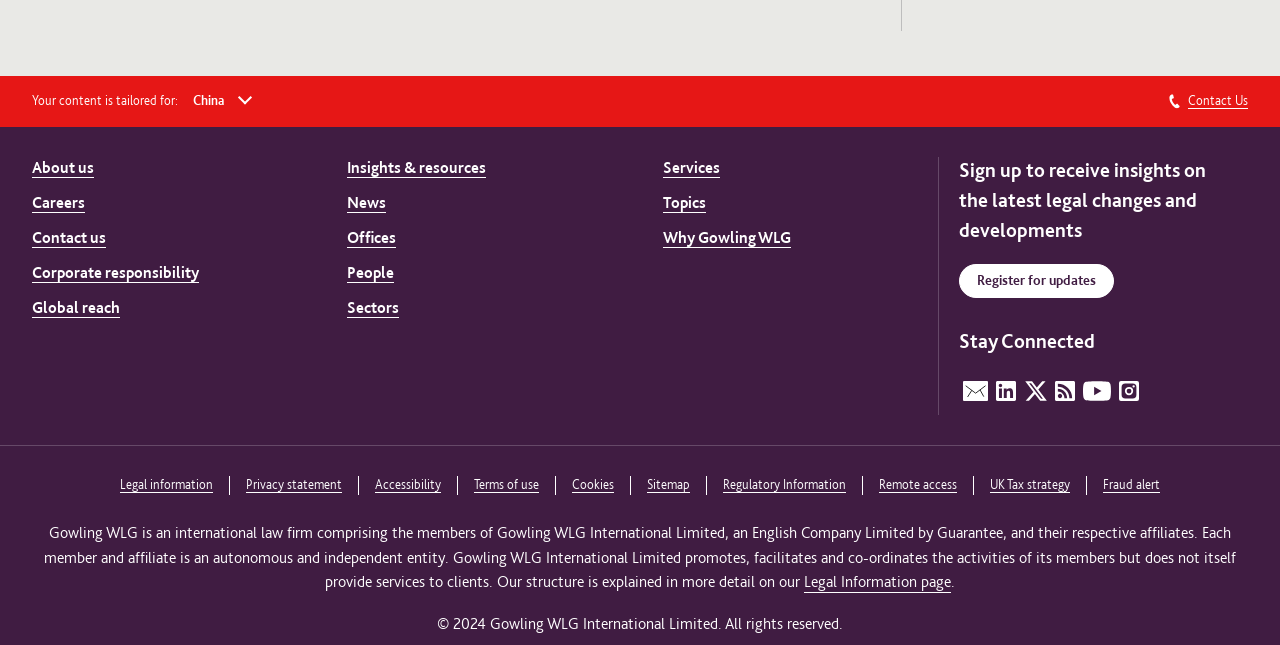Pinpoint the bounding box coordinates of the clickable area necessary to execute the following instruction: "Click to view more region options". The coordinates should be given as four float numbers between 0 and 1, namely [left, top, right, bottom].

[0.141, 0.099, 0.205, 0.146]